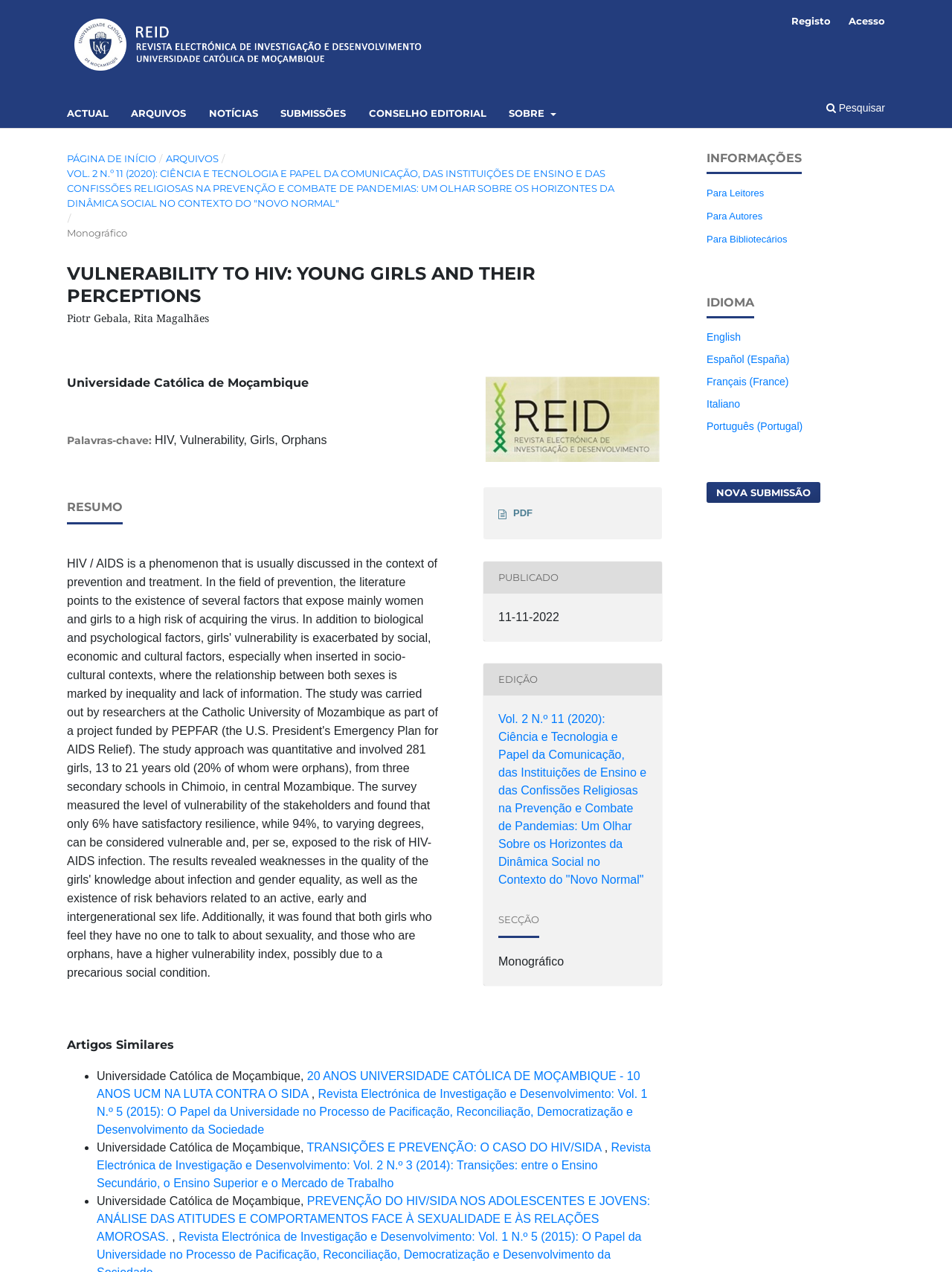Specify the bounding box coordinates of the element's region that should be clicked to achieve the following instruction: "Submit a new article". The bounding box coordinates consist of four float numbers between 0 and 1, in the format [left, top, right, bottom].

[0.742, 0.379, 0.862, 0.396]